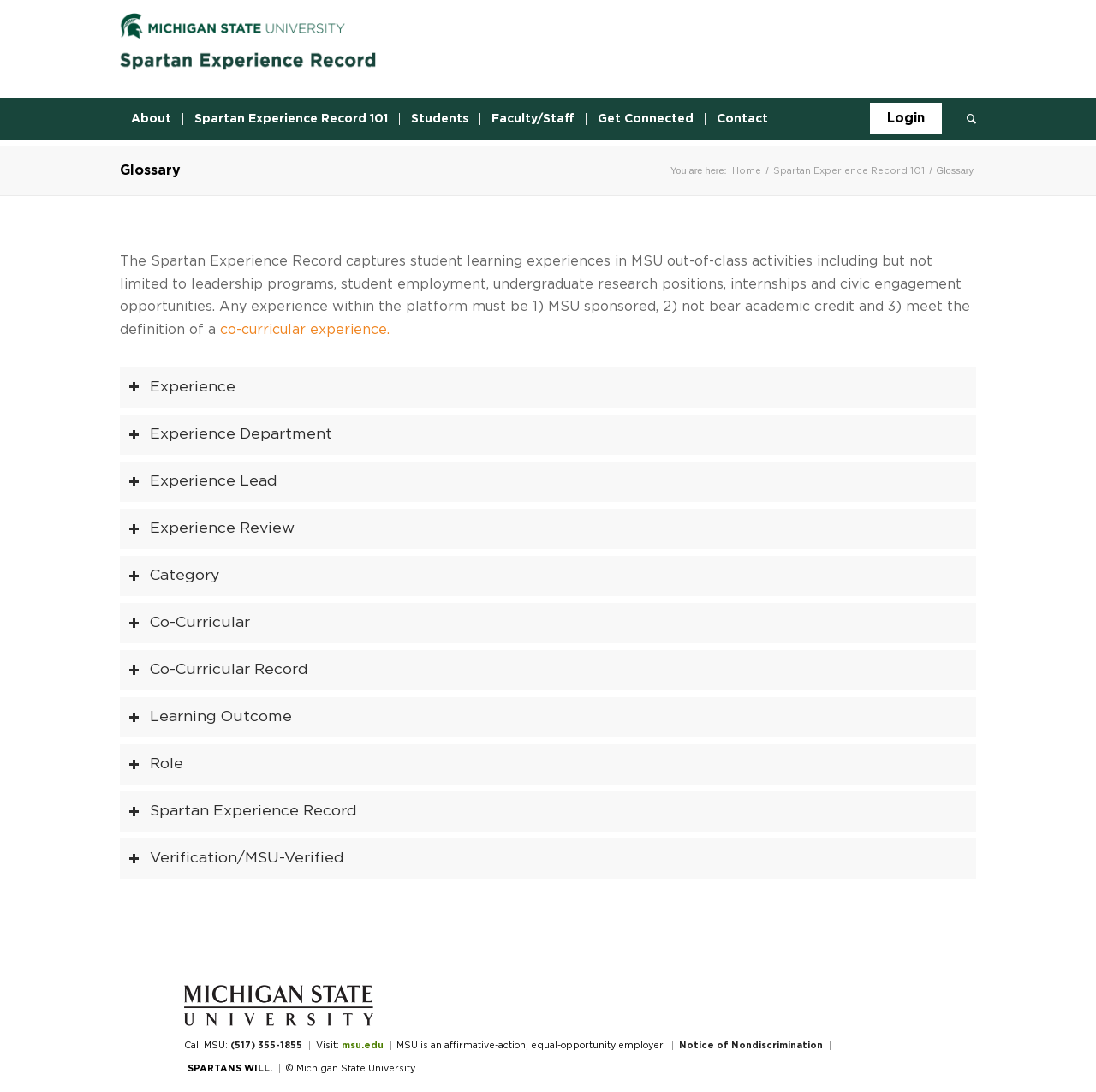Look at the image and write a detailed answer to the question: 
What is the phone number to call MSU?

The phone number to call MSU is (517) 355-1855, which is mentioned at the bottom of the webpage.